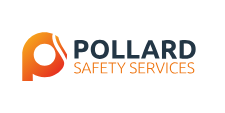Please provide a one-word or phrase answer to the question: 
What is the shape of the graphic in the logo?

Circular